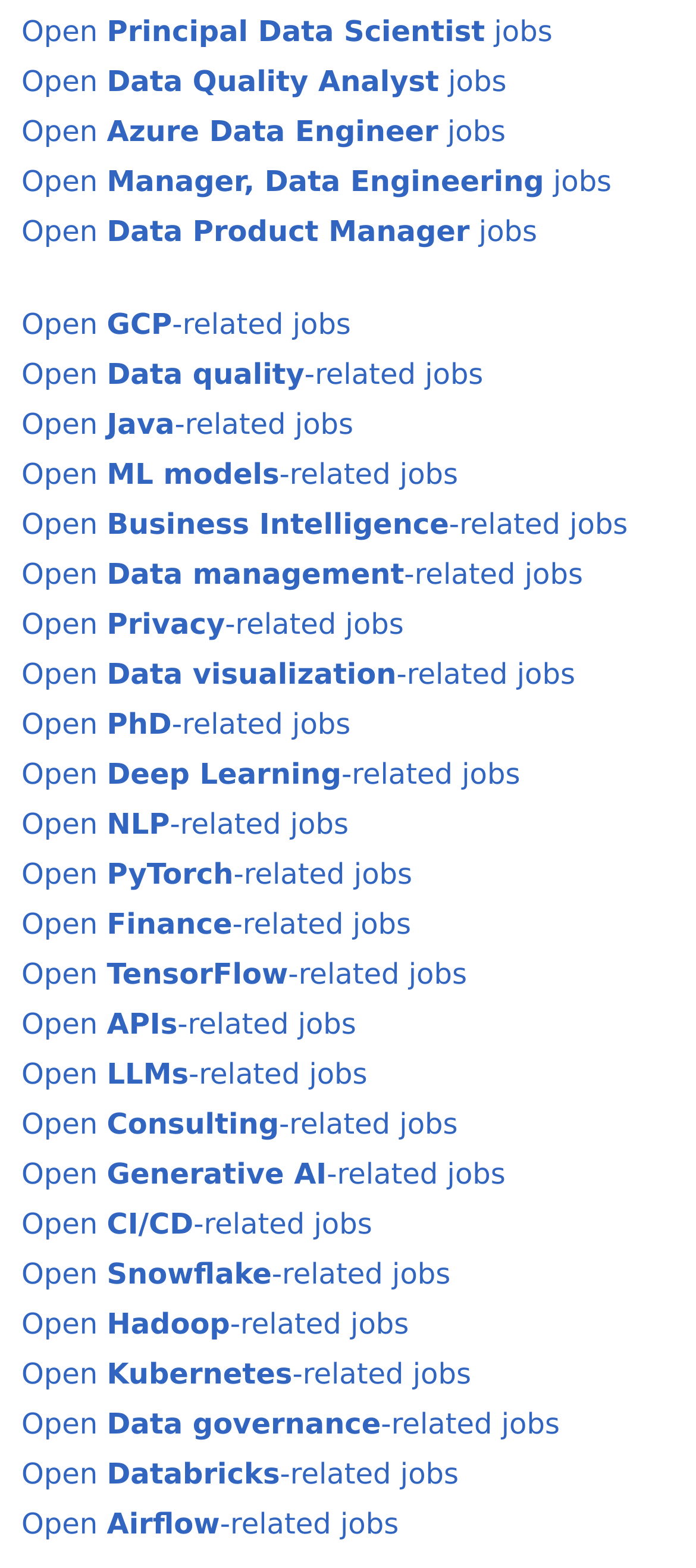Find the bounding box coordinates corresponding to the UI element with the description: "Open Java-related jobs". The coordinates should be formatted as [left, top, right, bottom], with values as floats between 0 and 1.

[0.031, 0.259, 0.508, 0.281]